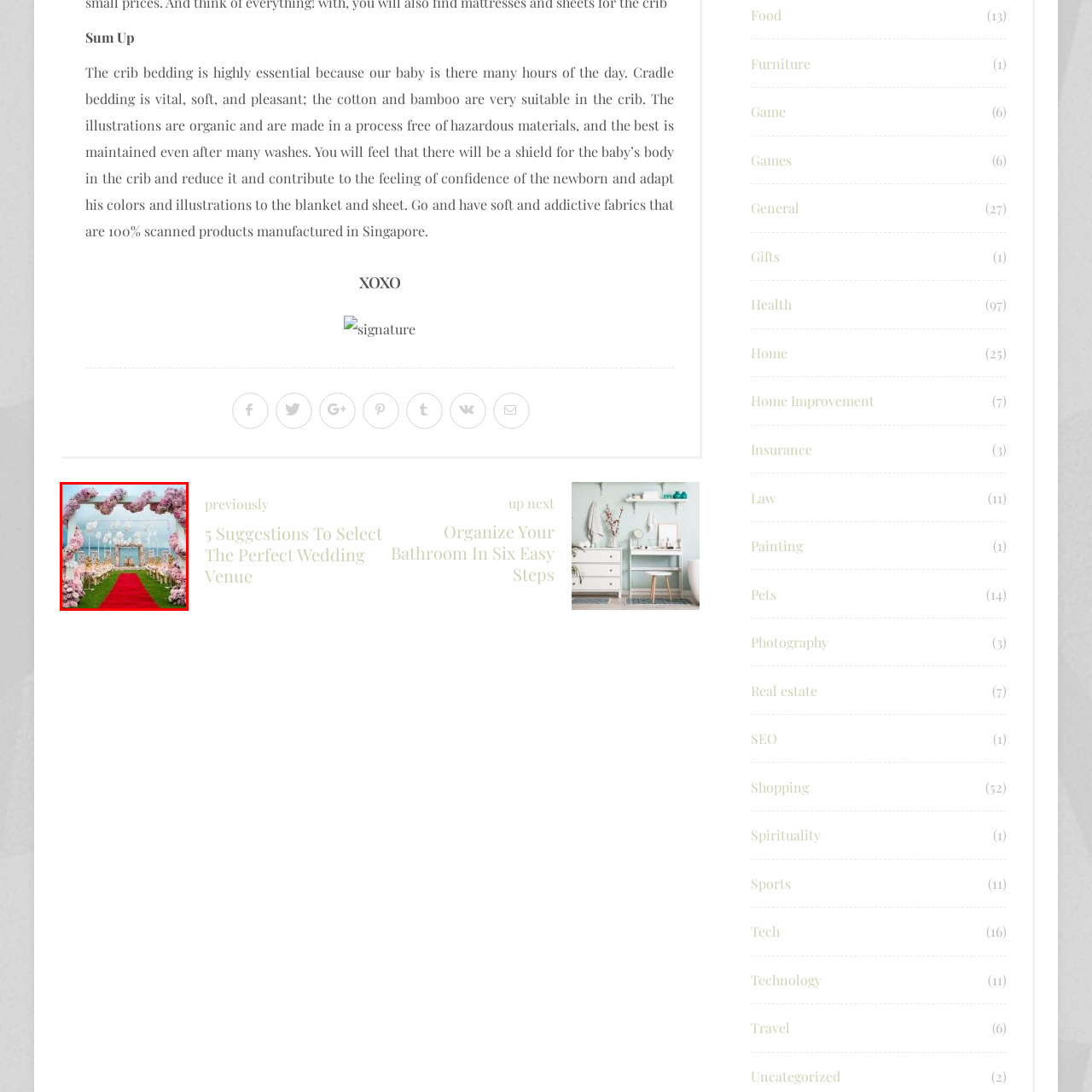What type of flowers are arranged on the aisle?
Look closely at the image contained within the red bounding box and answer the question in detail, using the visual information present.

The question inquires about the type of flowers arranged on the aisle in the wedding venue. According to the caption, 'vibrant arrangements of pink flowers' are flanking the aisle, which answers the question.